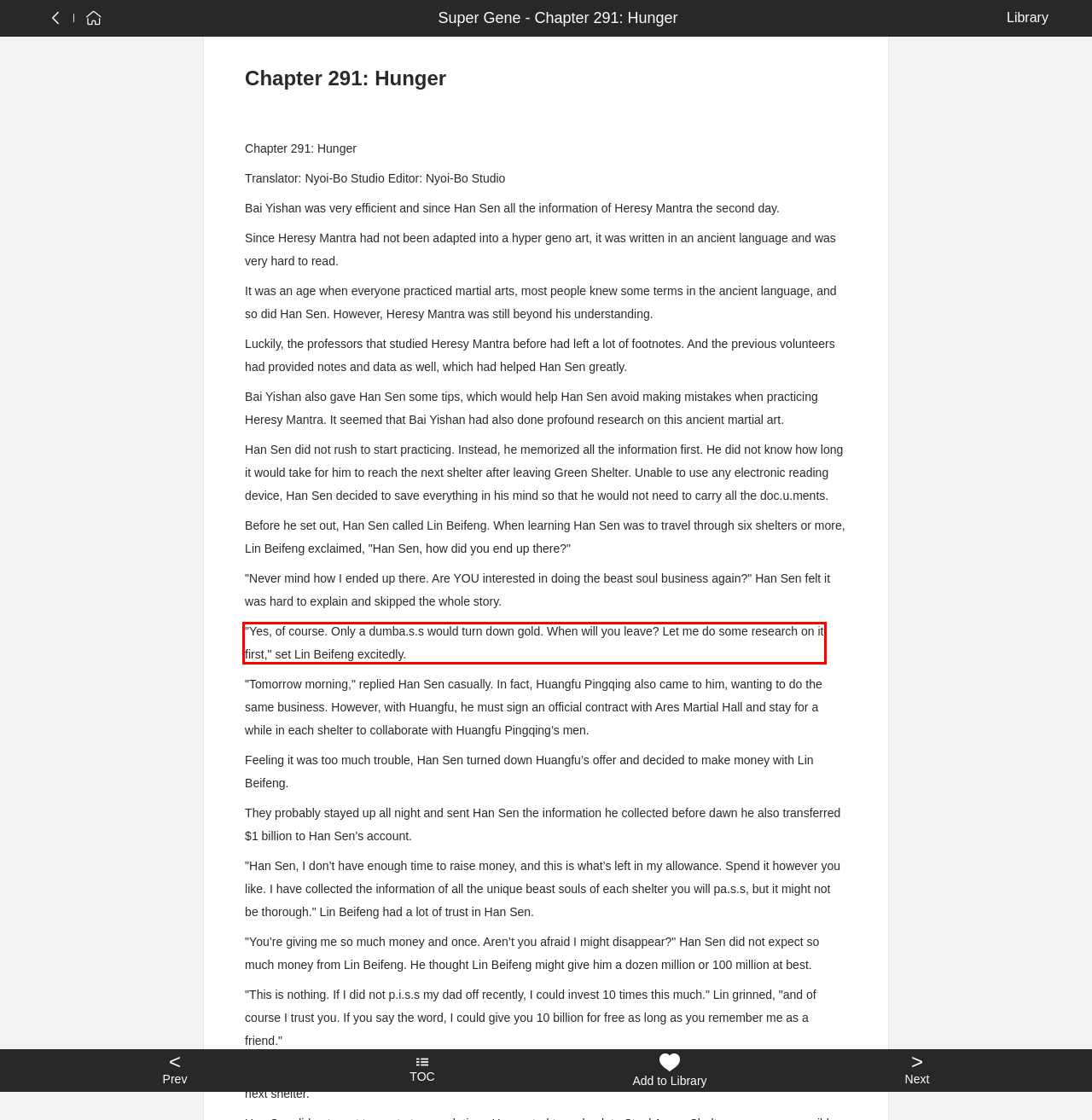Please examine the screenshot of the webpage and read the text present within the red rectangle bounding box.

"Yes, of course. Only a dumba.s.s would turn down gold. When will you leave? Let me do some research on it first," set Lin Beifeng excitedly.